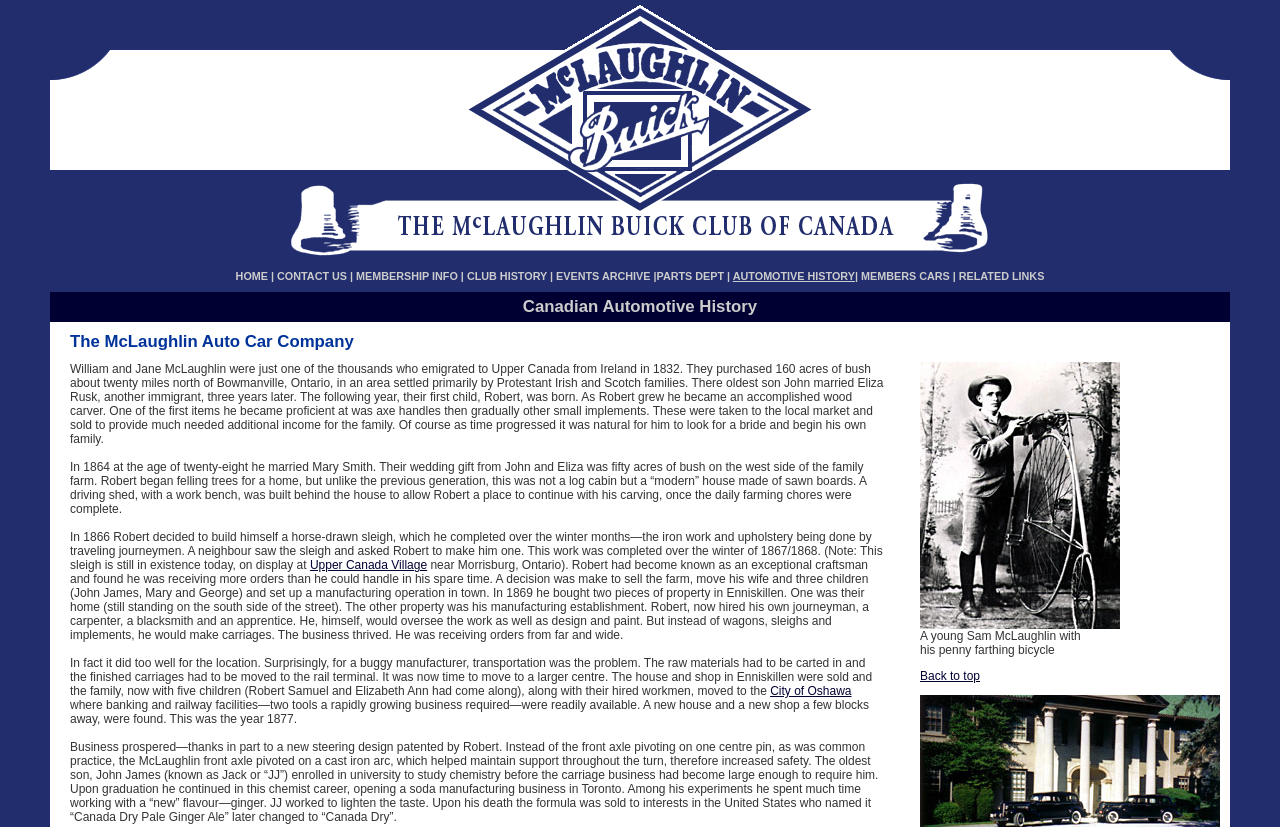Explain the webpage in detail.

The webpage is about the McLaughlin Buick Club of Canada. At the top, there is a header section with the club's name and a navigation menu with links to various pages, including HOME, CONTACT US, MEMBERSHIP INFO, CLUB HISTORY, EVENTS ARCHIVE, PARTS DEPT, AUTOMOTIVE HISTORY, MEMBERS CARS, and RELATED LINKS.

Below the header, there is a section dedicated to Canadian Automotive History, with a heading and an image of a penny-farthing bicycle. The text describes the history of the McLaughlin Auto Car Company, founded by Robert McLaughlin in 1866. The company started as a manufacturer of horse-drawn sleighs and carriages, and later moved to Oshawa in 1877. The text also mentions Robert's son, John James, who studied chemistry and developed a formula for ginger ale, which later became known as Canada Dry.

The webpage has a simple layout with a focus on presenting historical information about the McLaughlin Buick Club of Canada and its roots in the Canadian automotive industry. There are several images and links throughout the page, including a link to Upper Canada Village and the City of Oshawa.